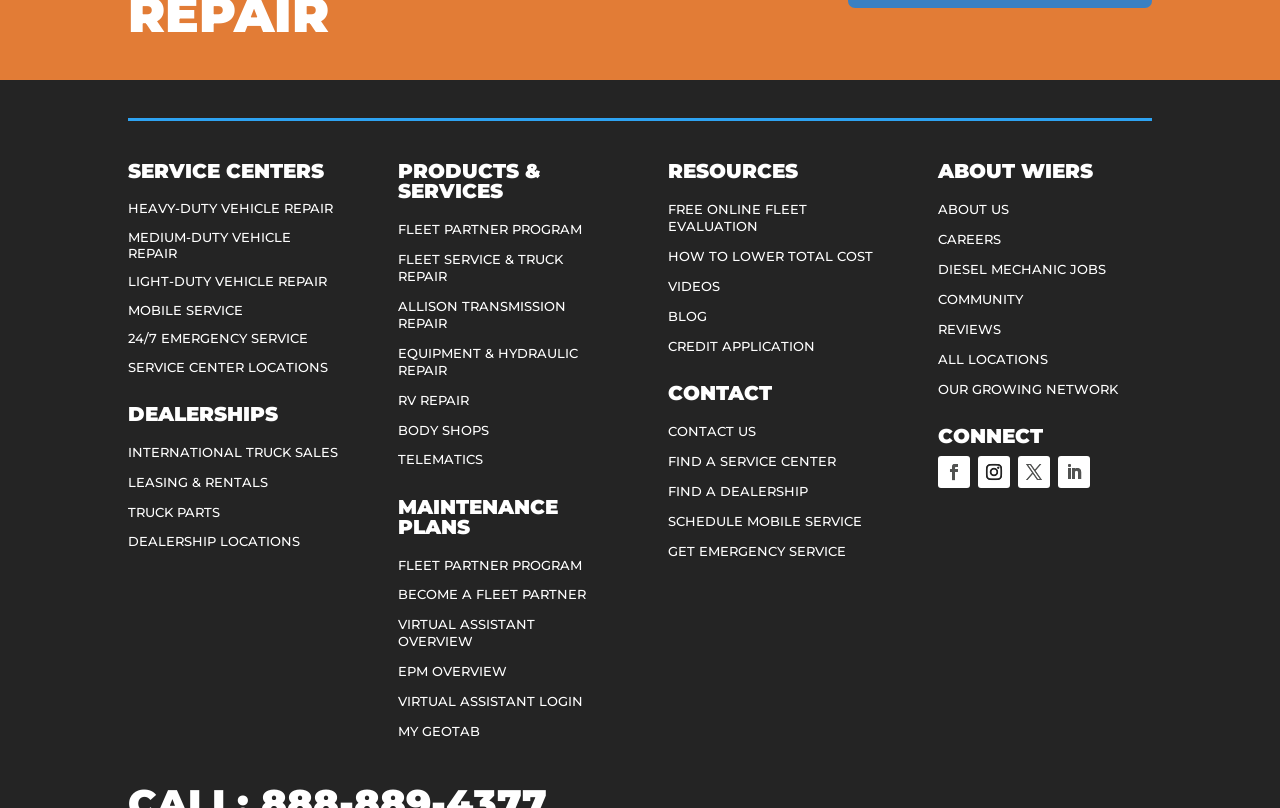Please find the bounding box for the following UI element description. Provide the coordinates in (top-left x, top-left y, bottom-right x, bottom-right y) format, with values between 0 and 1: Documentation

None